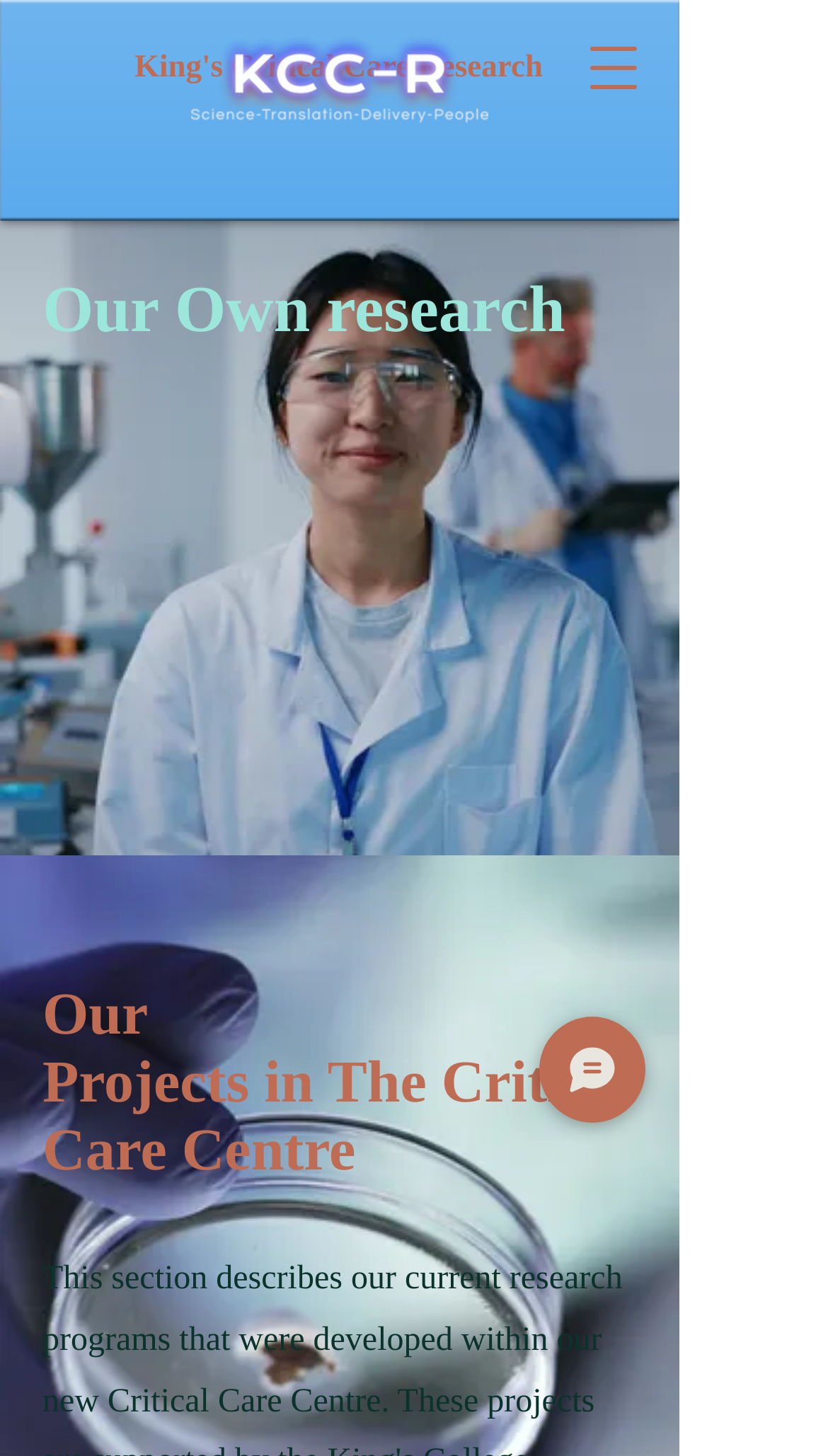Identify the bounding box for the UI element that is described as follows: "Chat".

[0.651, 0.698, 0.779, 0.771]